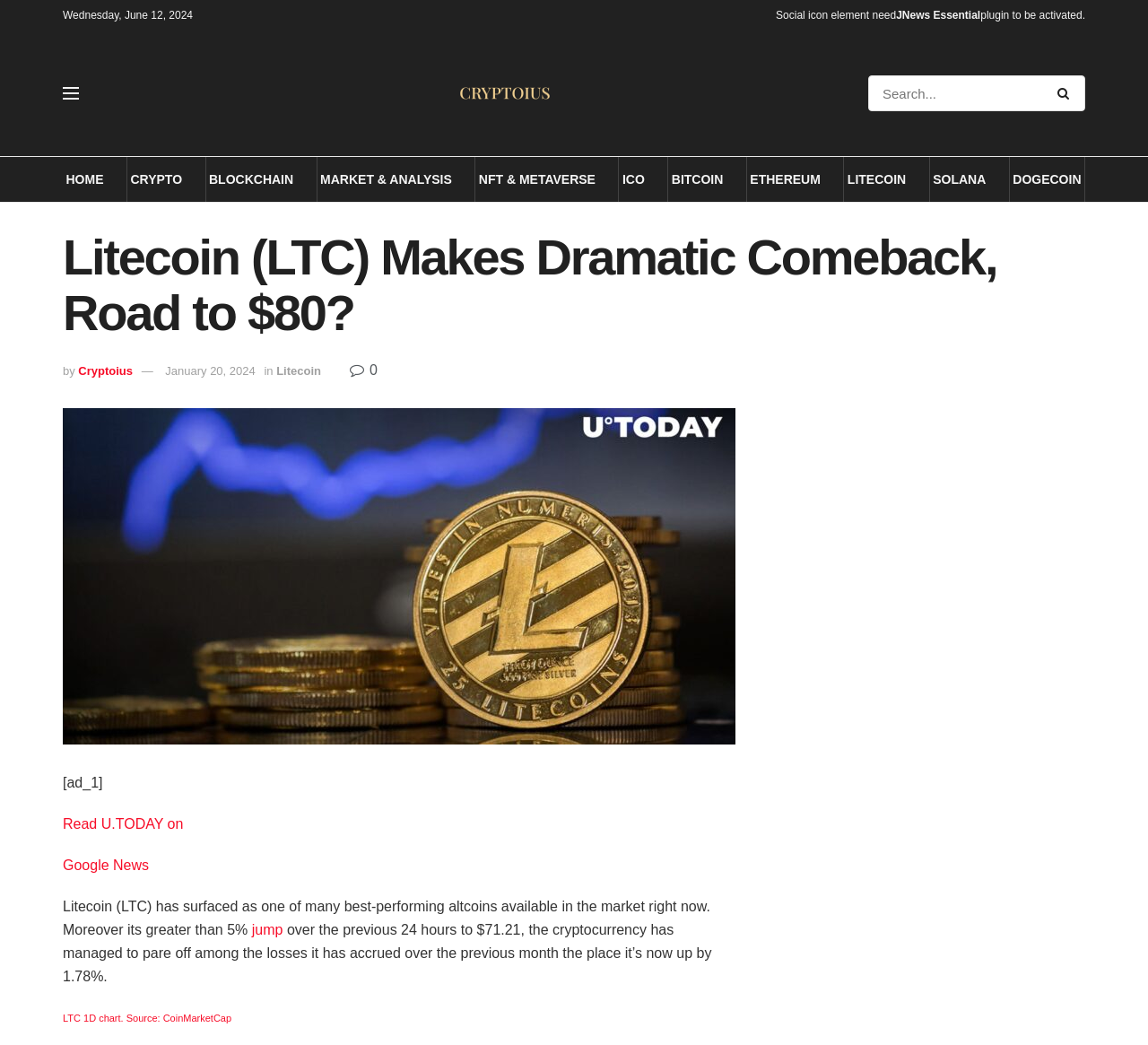Provide the bounding box coordinates of the UI element that matches the description: "LTC 1D chart. Source: CoinMarketCap".

[0.055, 0.969, 0.202, 0.979]